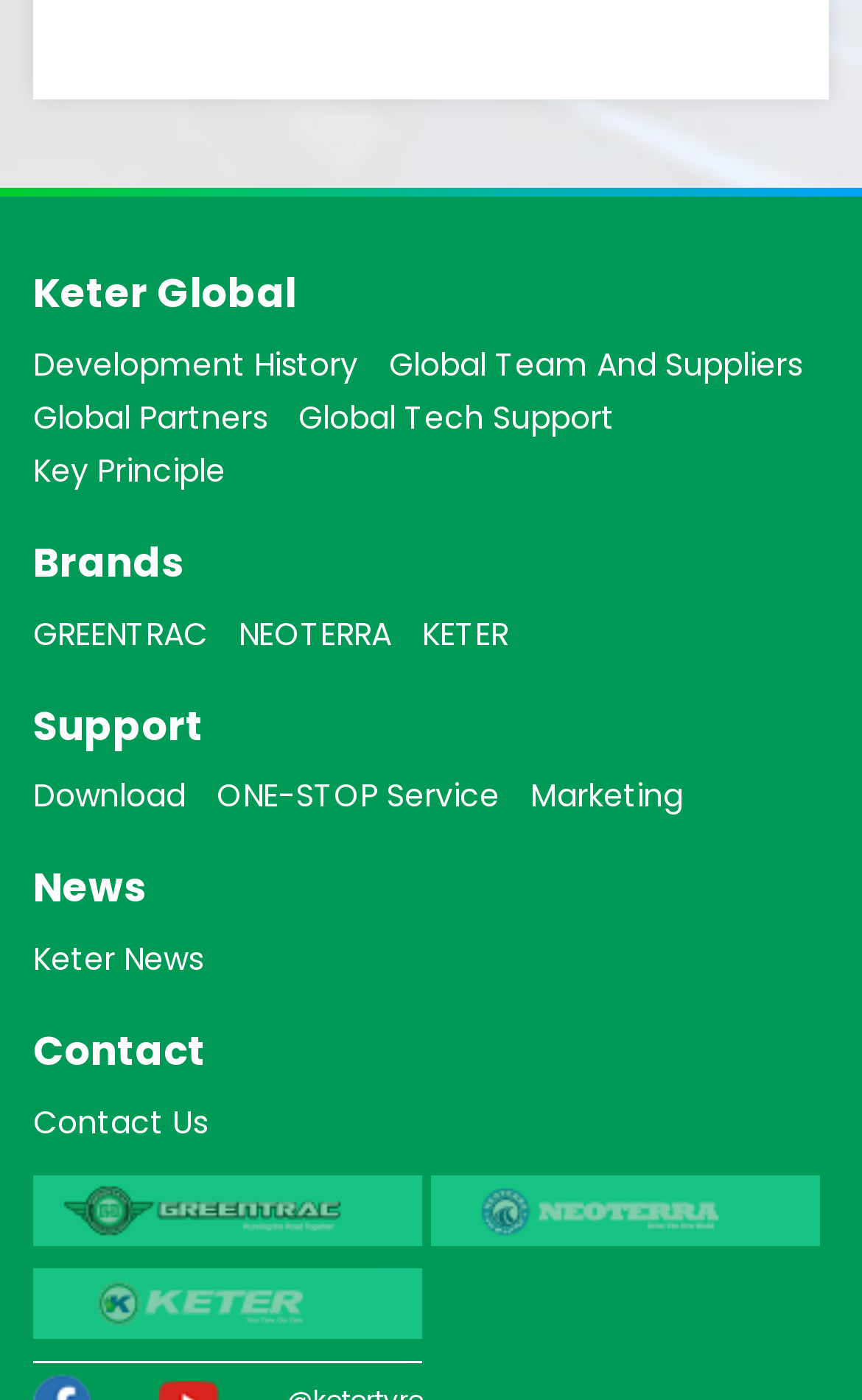Determine the bounding box coordinates for the area you should click to complete the following instruction: "view Is Snoring harmful?".

None